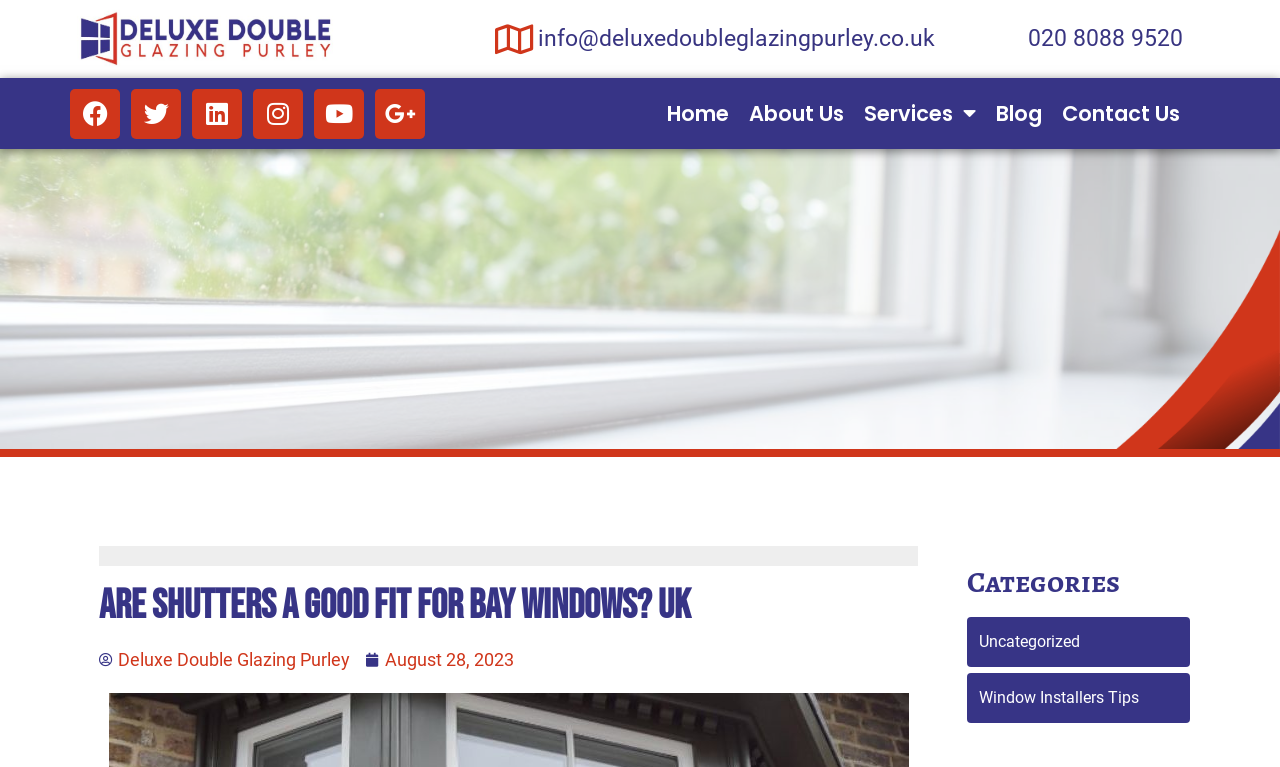Please mark the bounding box coordinates of the area that should be clicked to carry out the instruction: "Visit the About Us page".

[0.57, 0.117, 0.675, 0.179]